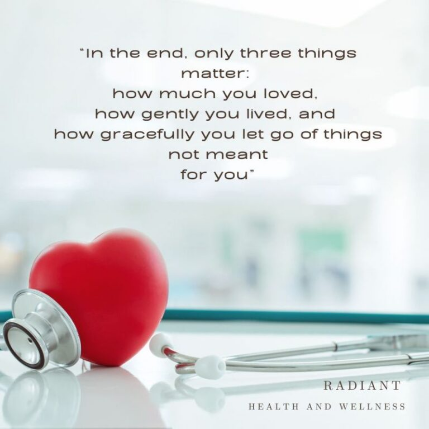Use a single word or phrase to answer the question:
What is the significance of the stethoscope?

Health and wellness